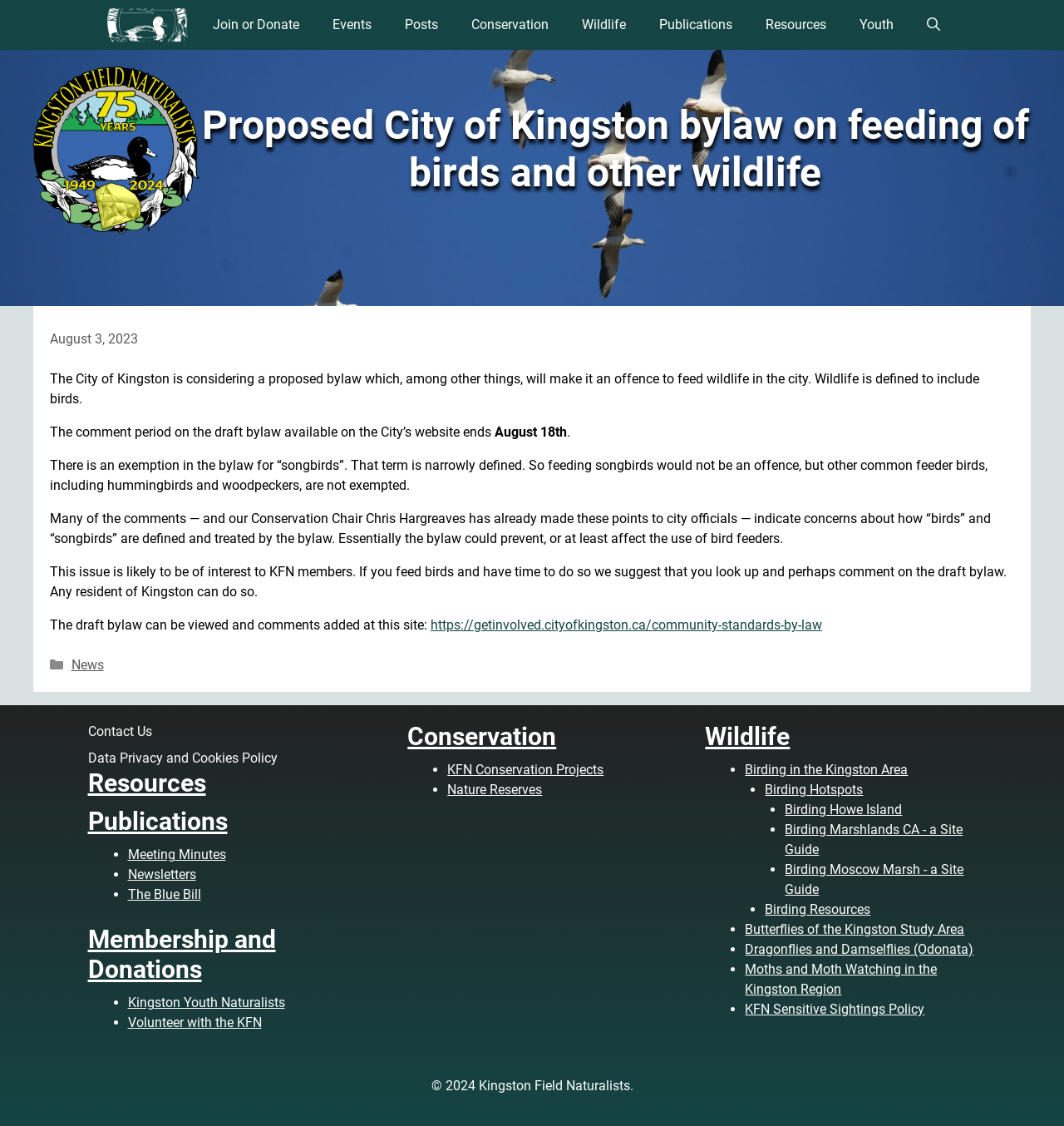What is the name of the organization behind the webpage?
Refer to the image and give a detailed answer to the question.

The webpage is from the Kingston Field Naturalists organization, which is evident from the logo and the content of the webpage.